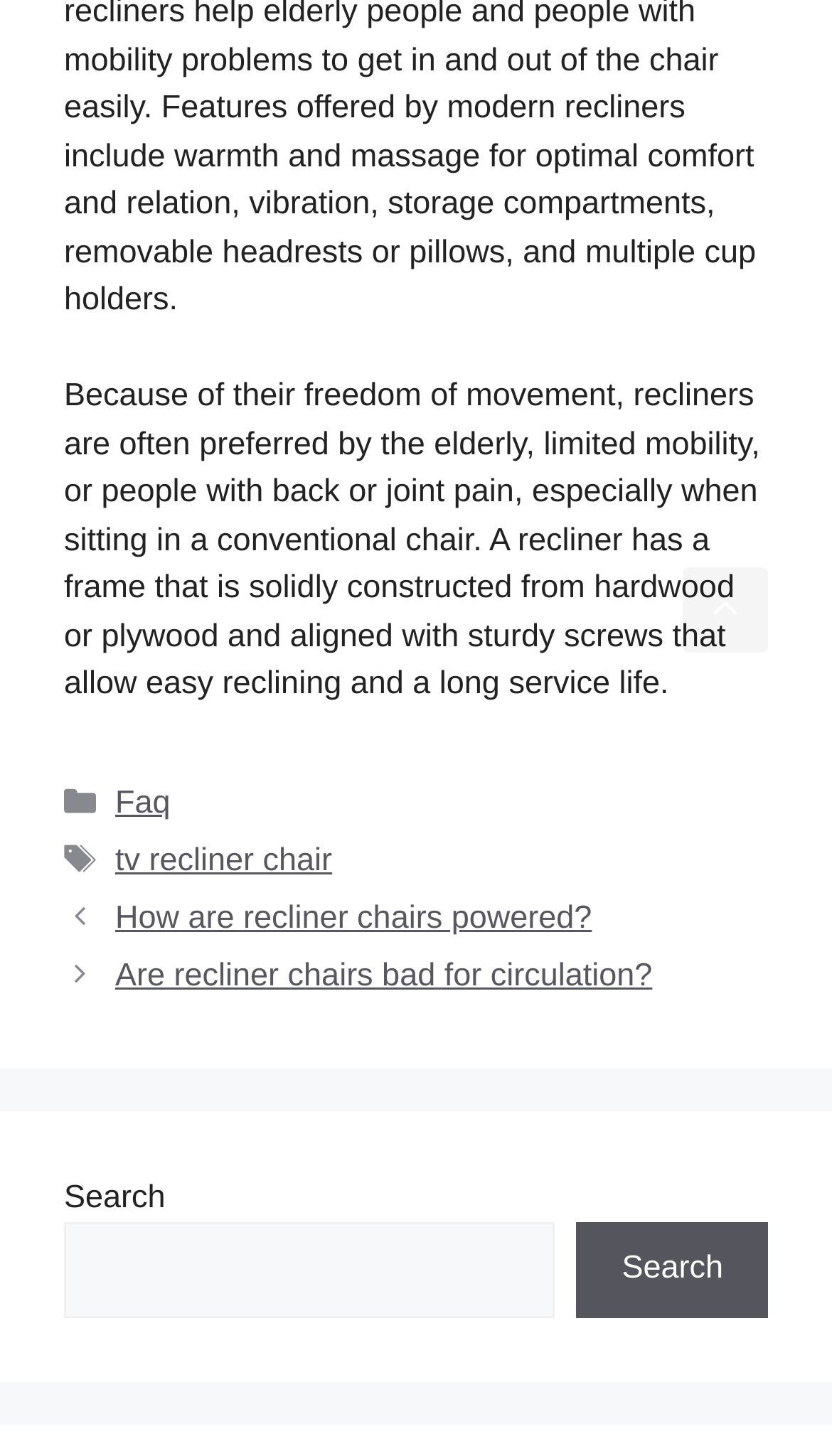Give a one-word or short phrase answer to the question: 
Is there a way to scroll back to the top of the webpage?

Yes